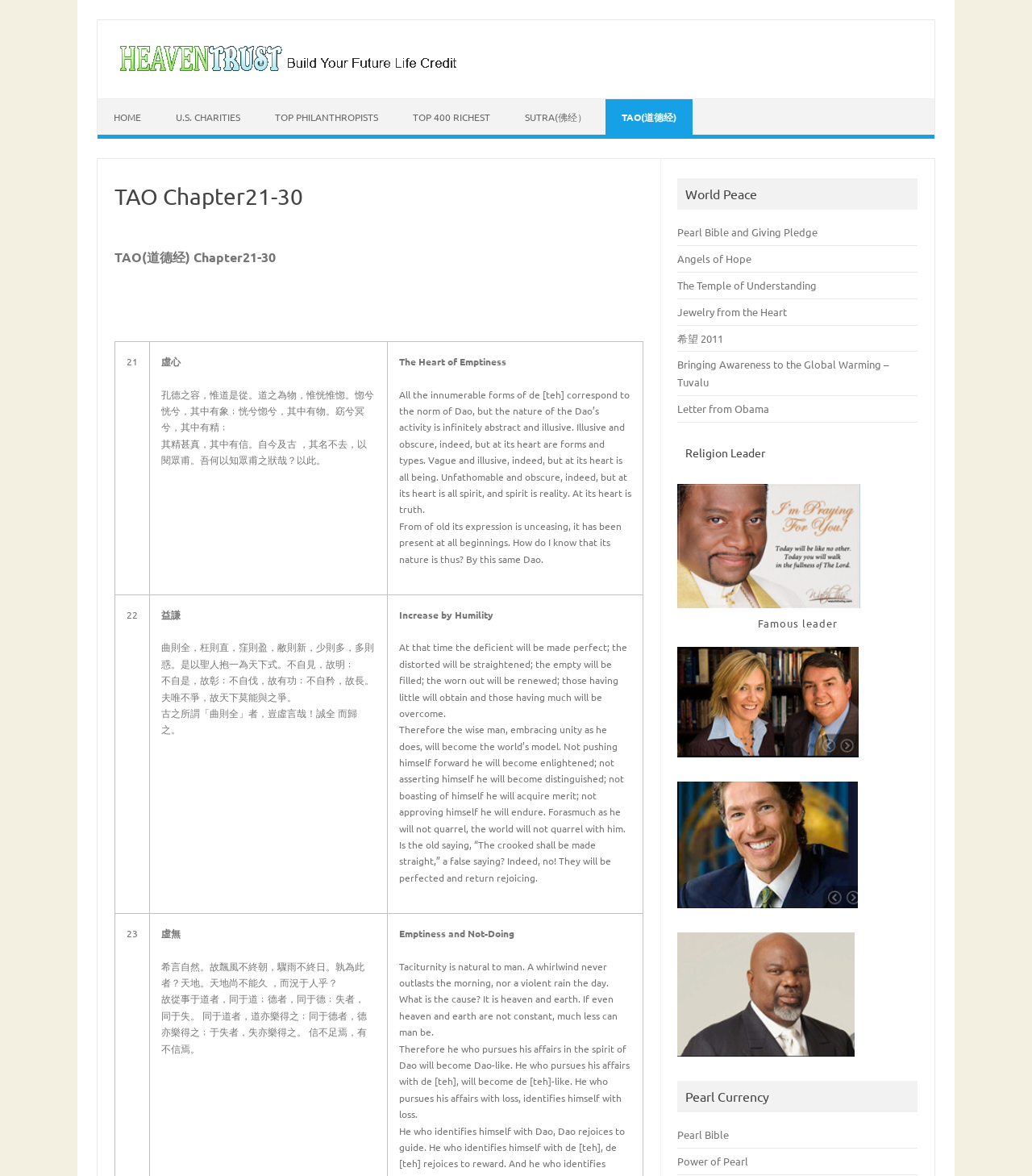Use a single word or phrase to answer the following:
What is the purpose of the links at the top of the webpage?

Navigation